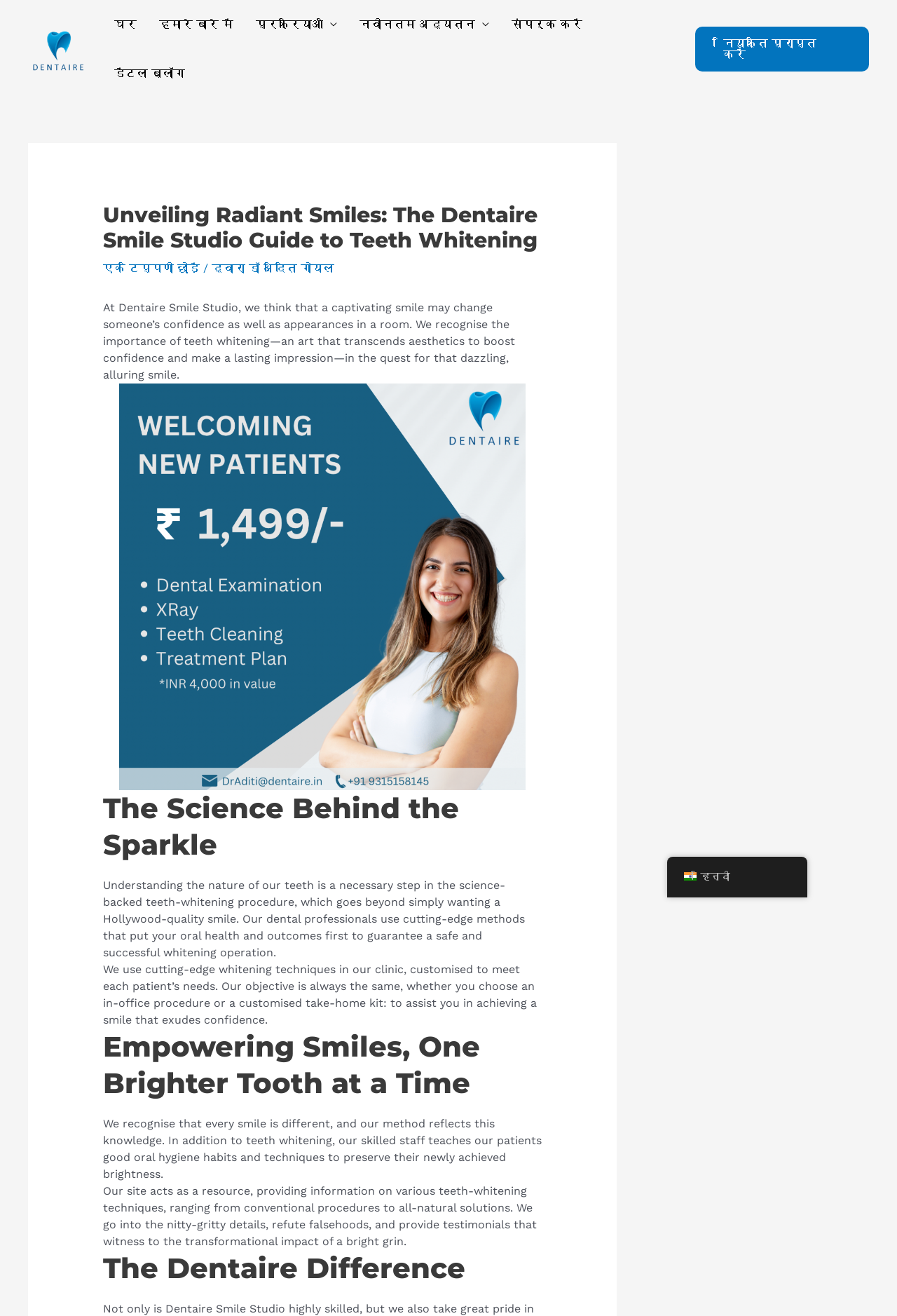Identify the bounding box for the element characterized by the following description: "हिन्दी".

[0.744, 0.654, 0.9, 0.678]